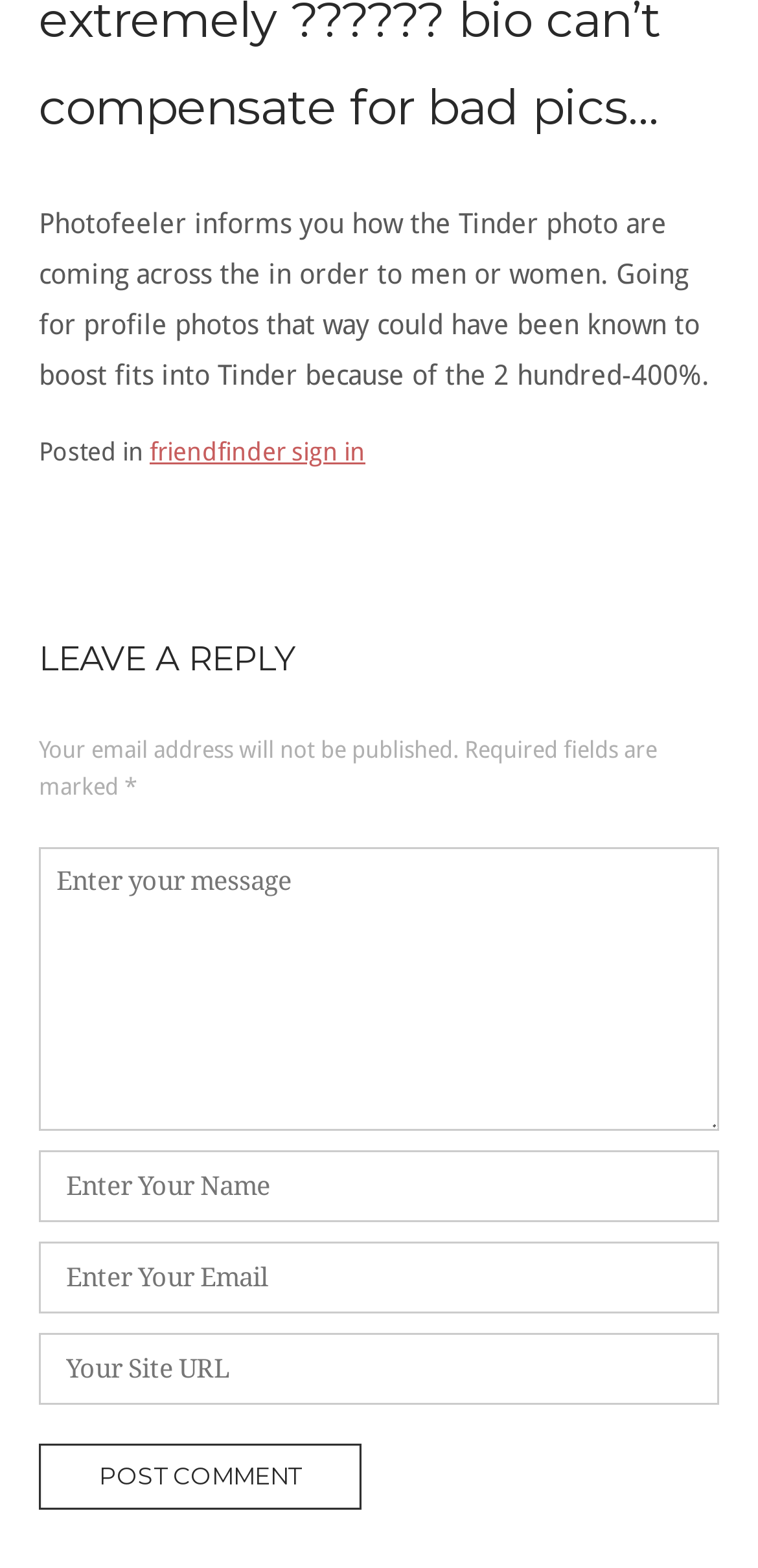What is the position of the 'LEAVE A REPLY' heading?
Look at the screenshot and respond with one word or a short phrase.

Above the comment fields